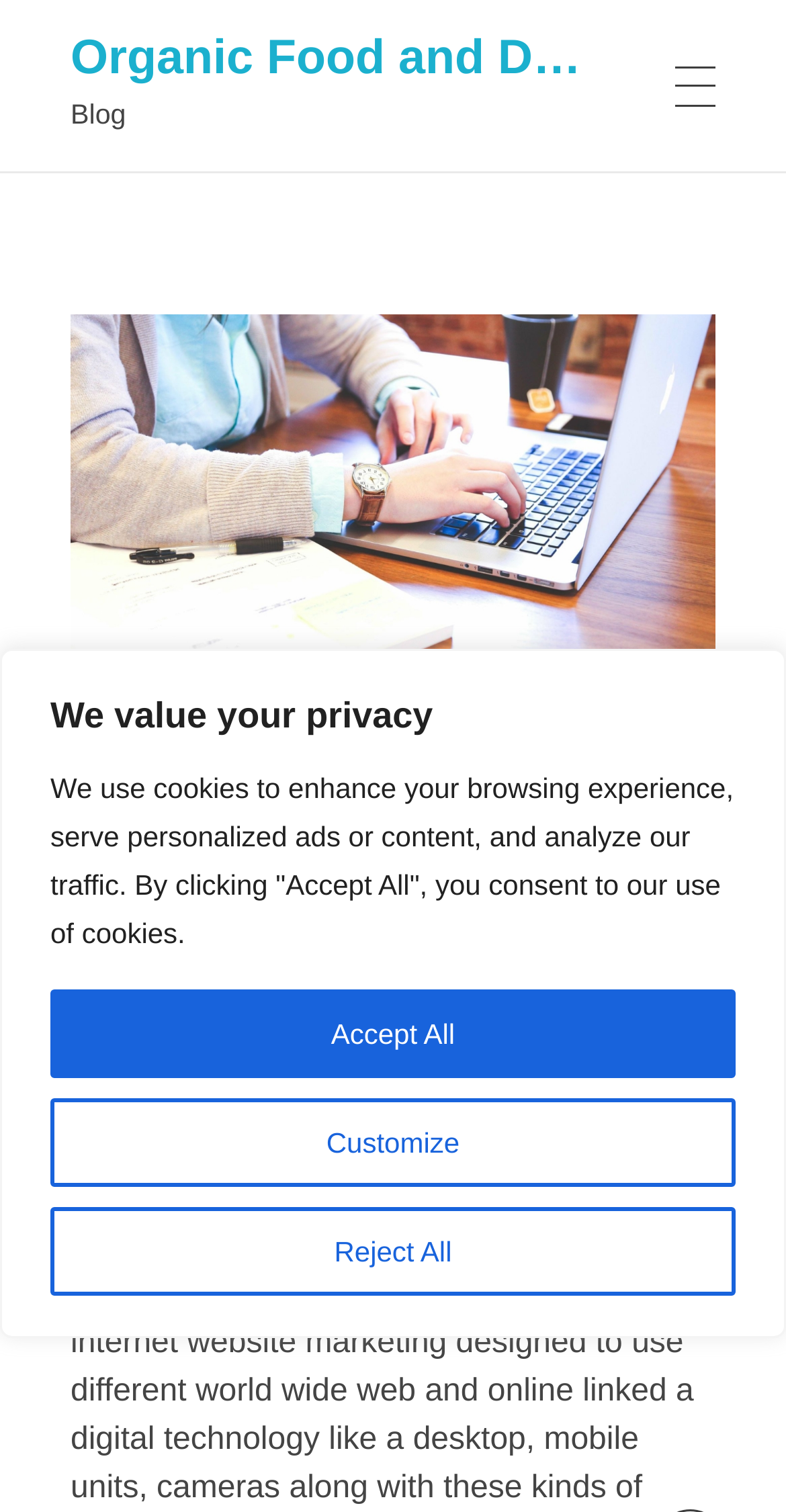Determine the title of the webpage and give its text content.

Why Website Marketing Campaigns Will Work Better